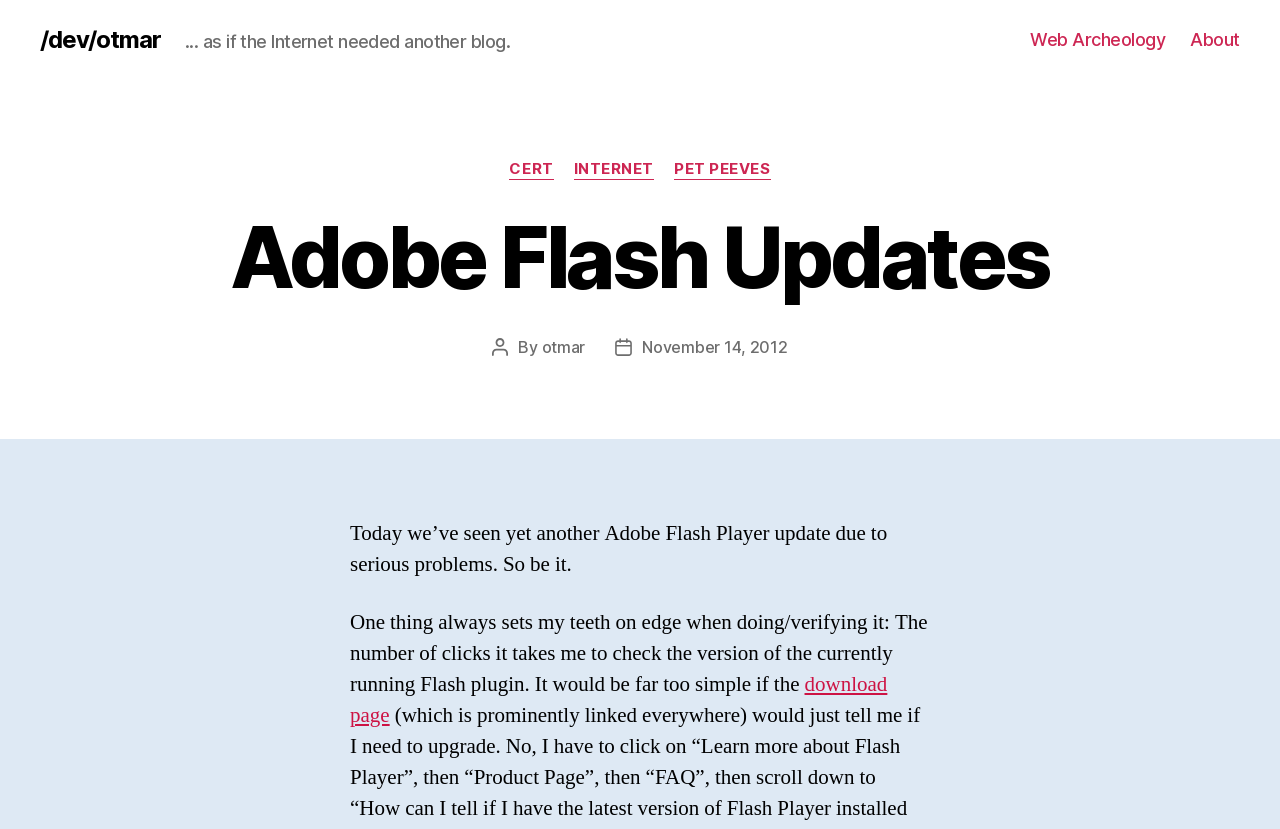What is the name of the blog?
Offer a detailed and full explanation in response to the question.

The name of the blog can be found in the top-left corner of the webpage, where it says 'Adobe Flash Updates – /dev/otmar'. This is likely the title of the blog.